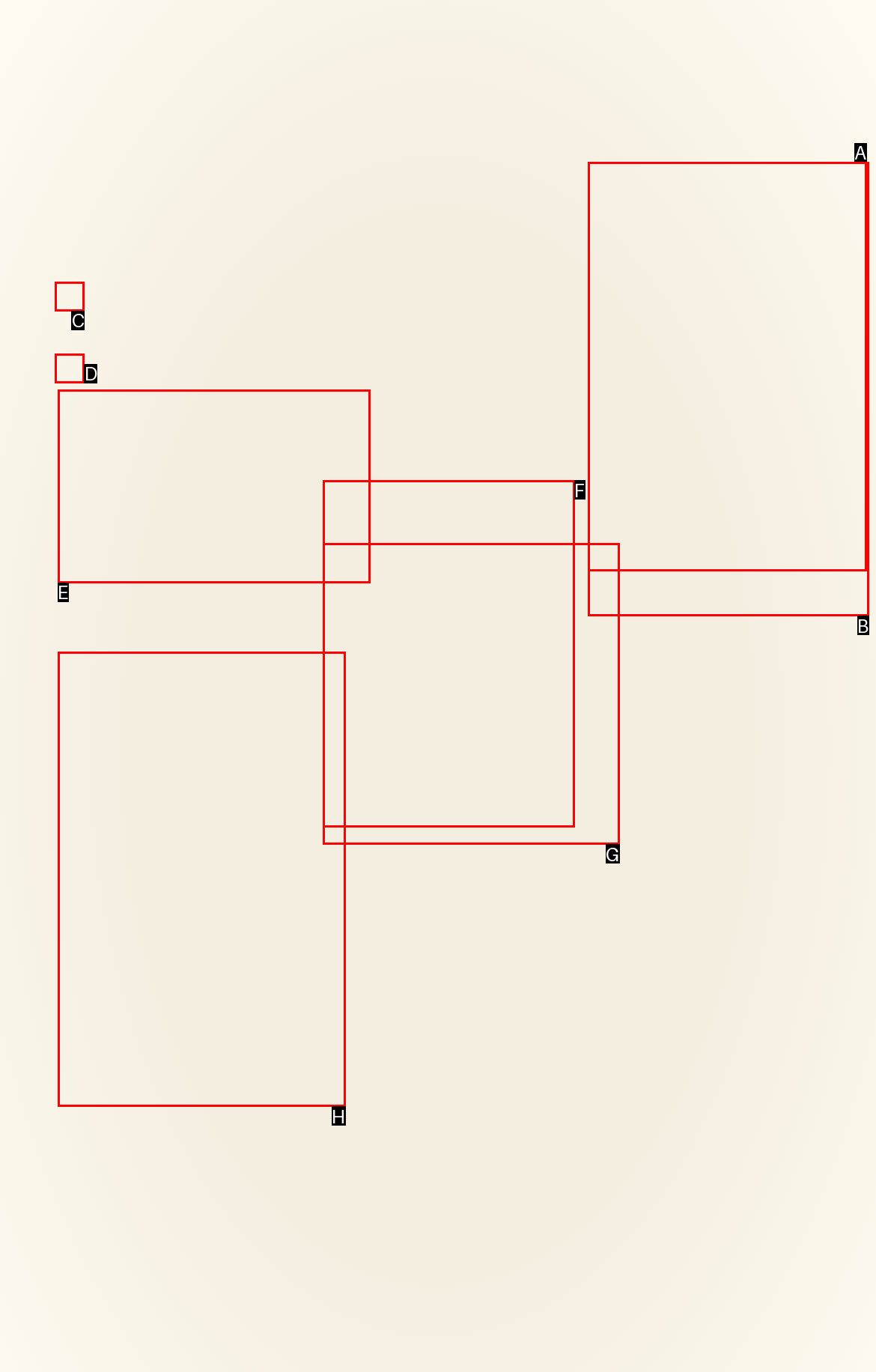Using the provided description: parent_node: Website name="searchtype" value="search", select the most fitting option and return its letter directly from the choices.

C